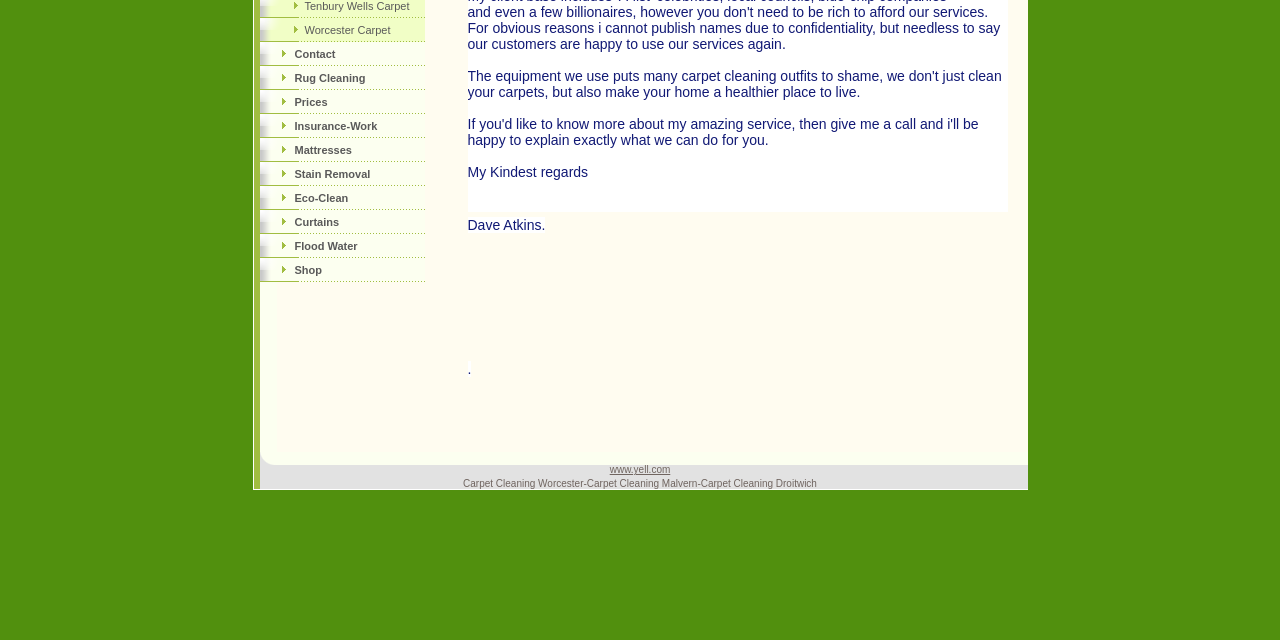Using the webpage screenshot and the element description Contact, determine the bounding box coordinates. Specify the coordinates in the format (top-left x, top-left y, bottom-right x, bottom-right y) with values ranging from 0 to 1.

[0.203, 0.066, 0.332, 0.103]